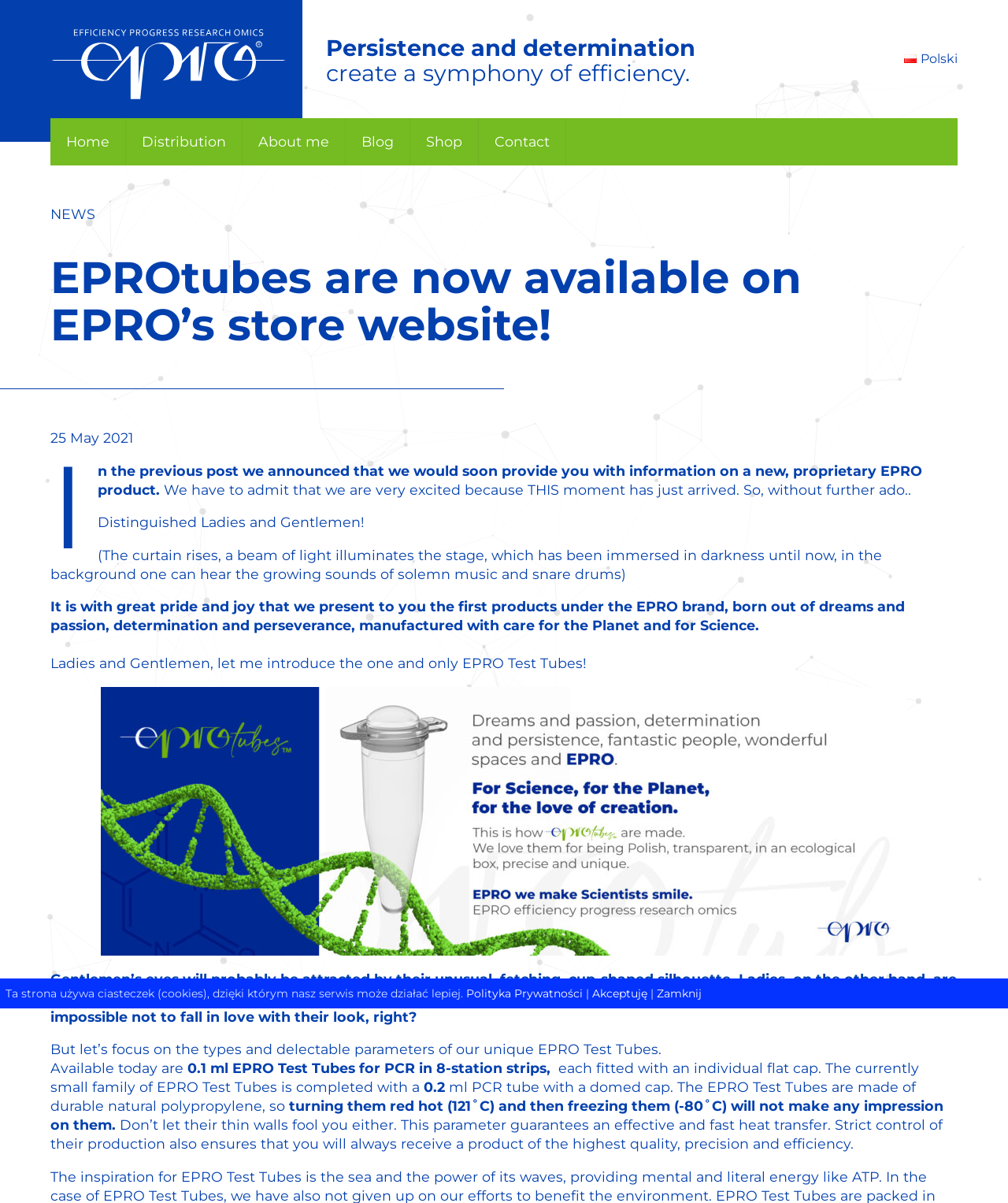Please provide a comprehensive answer to the question below using the information from the image: What is the name of the website?

The name of the website can be determined by looking at the top-left corner of the webpage, where the logo 'EPROSCIENCE' is located, indicating that the website is EPRO SCIENCE.